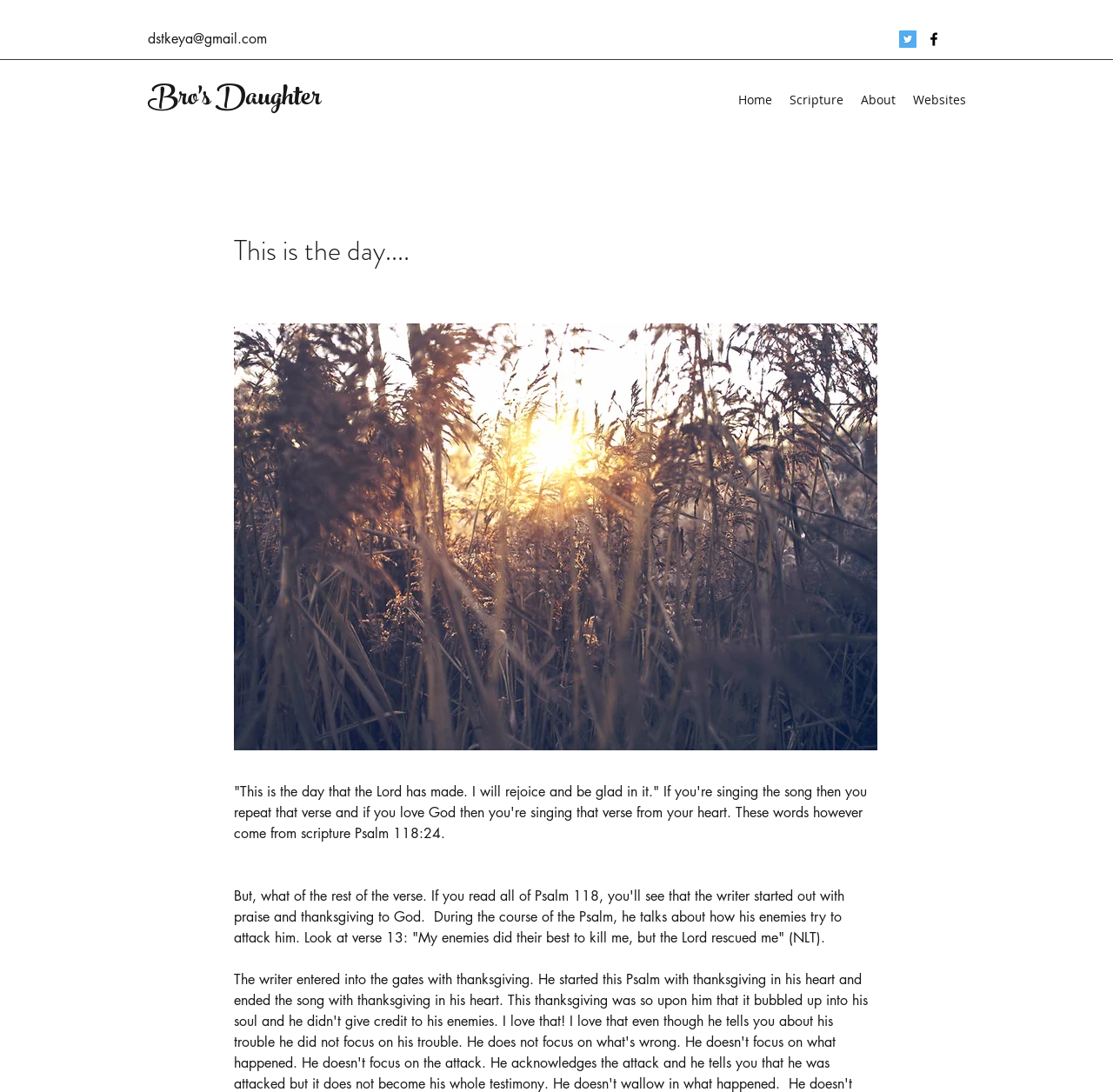Pinpoint the bounding box coordinates of the clickable element needed to complete the instruction: "Contact via dstkeya@gmail.com". The coordinates should be provided as four float numbers between 0 and 1: [left, top, right, bottom].

[0.133, 0.027, 0.24, 0.044]